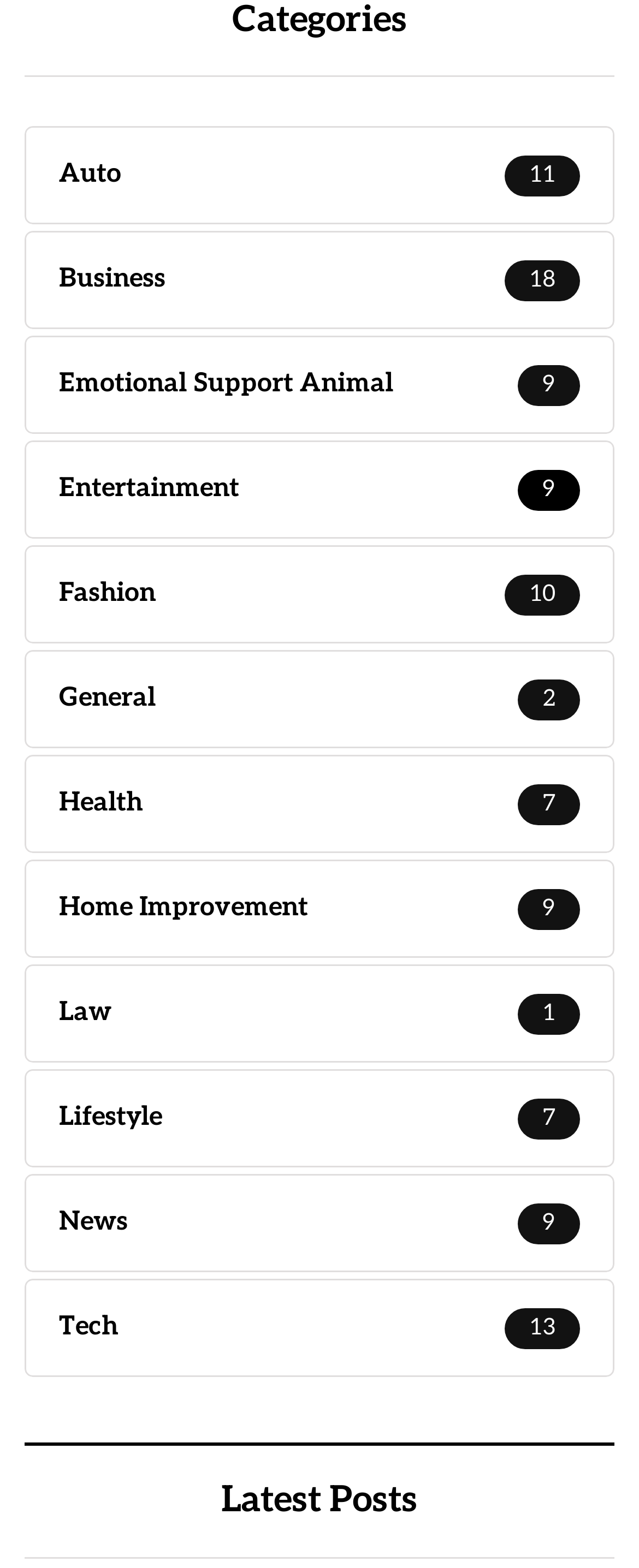Find the bounding box coordinates of the element to click in order to complete the given instruction: "explore Health 7."

[0.038, 0.482, 0.962, 0.544]